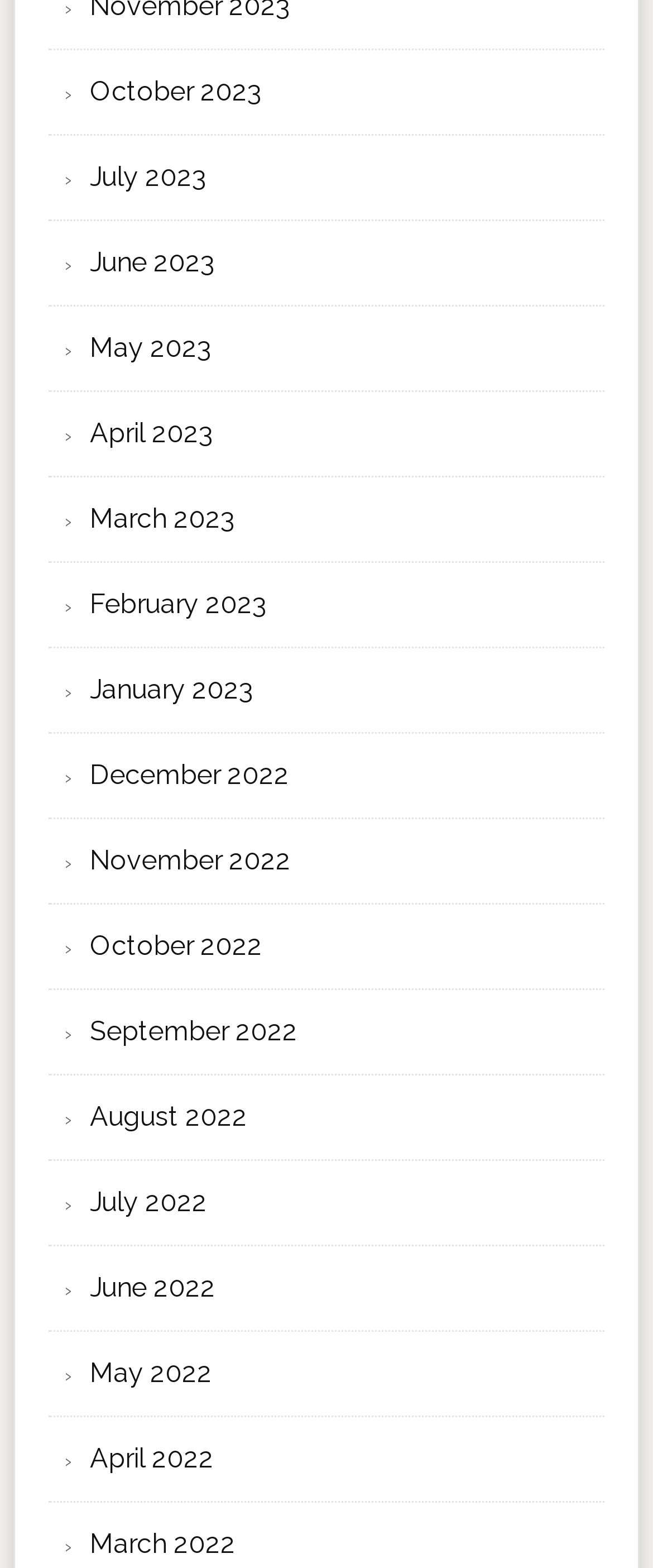Determine the bounding box coordinates for the area you should click to complete the following instruction: "access June 2023".

[0.138, 0.157, 0.33, 0.177]